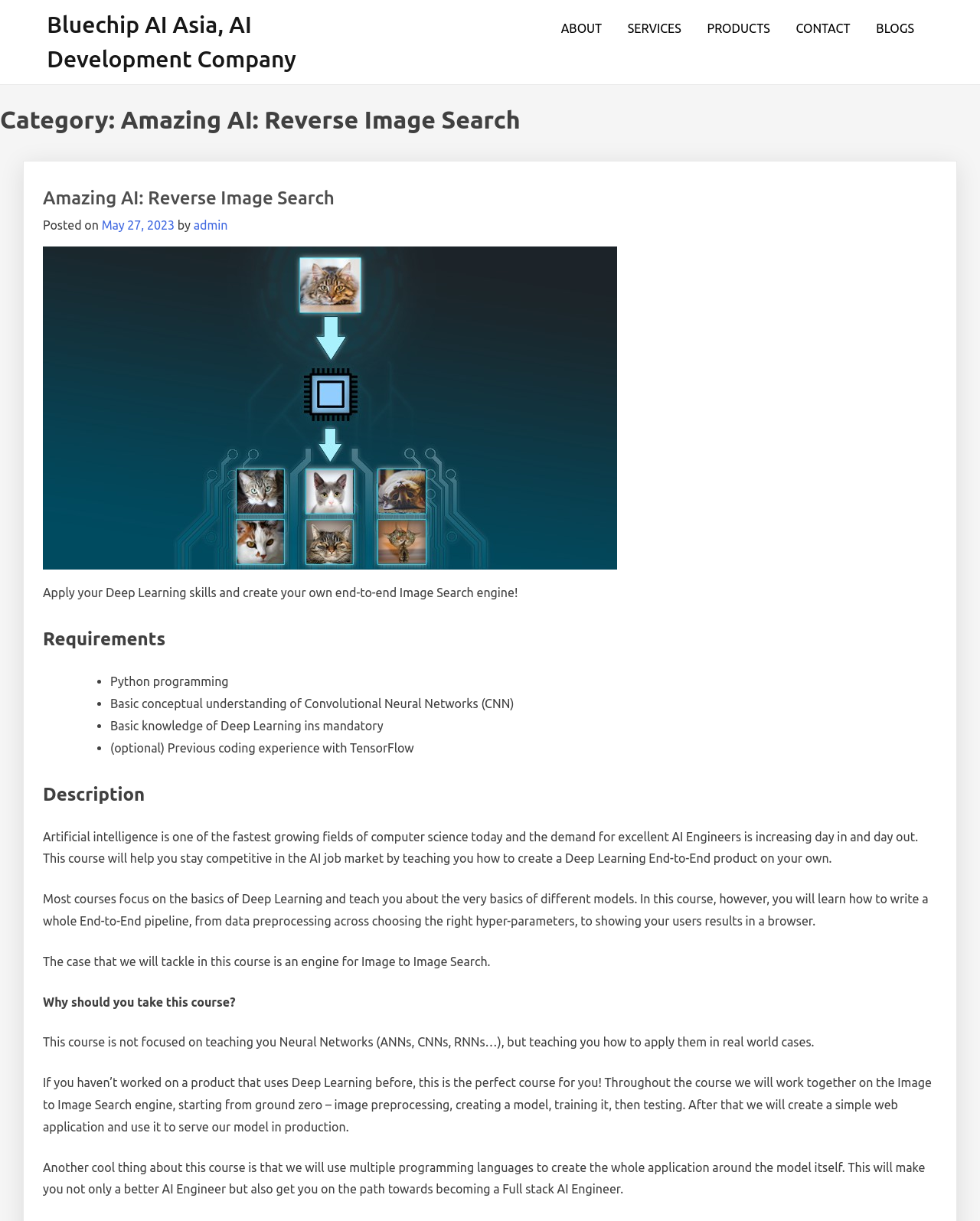What is the category of the current webpage?
Look at the image and provide a short answer using one word or a phrase.

Amazing AI: Reverse Image Search